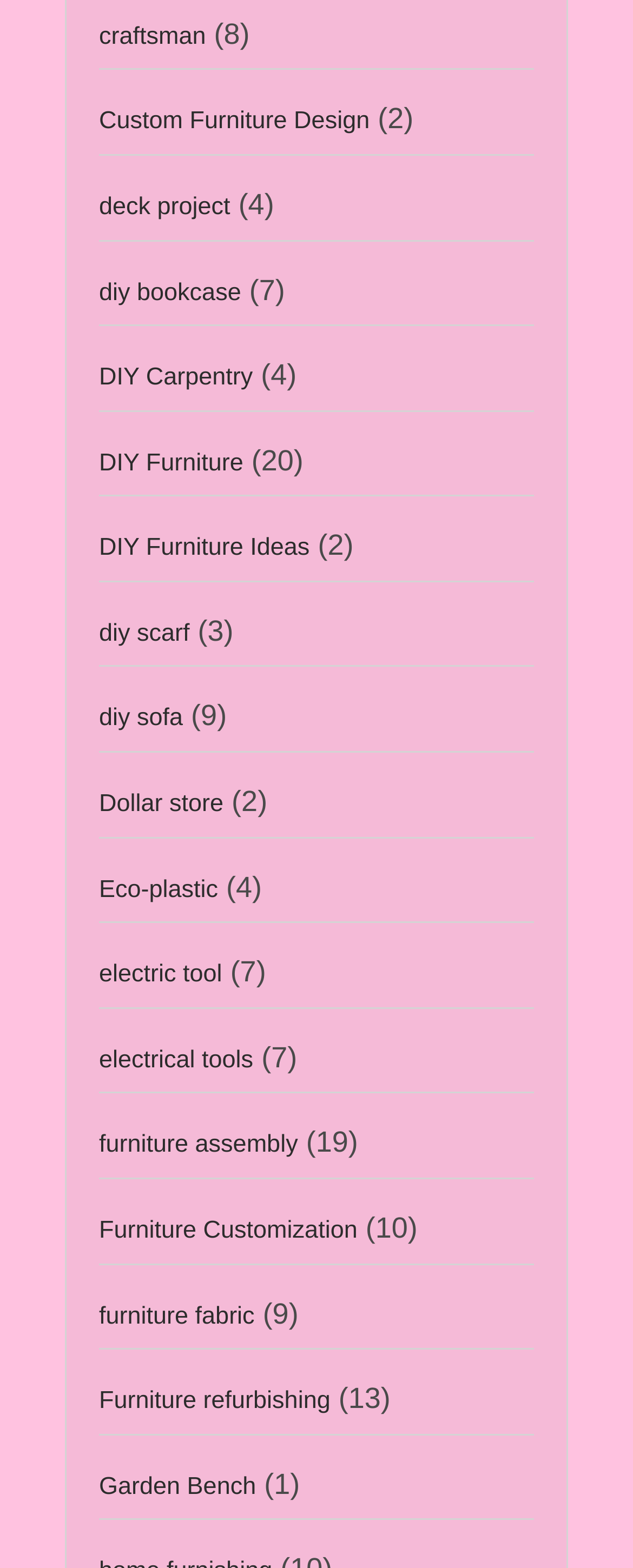Locate and provide the bounding box coordinates for the HTML element that matches this description: "😃".

None